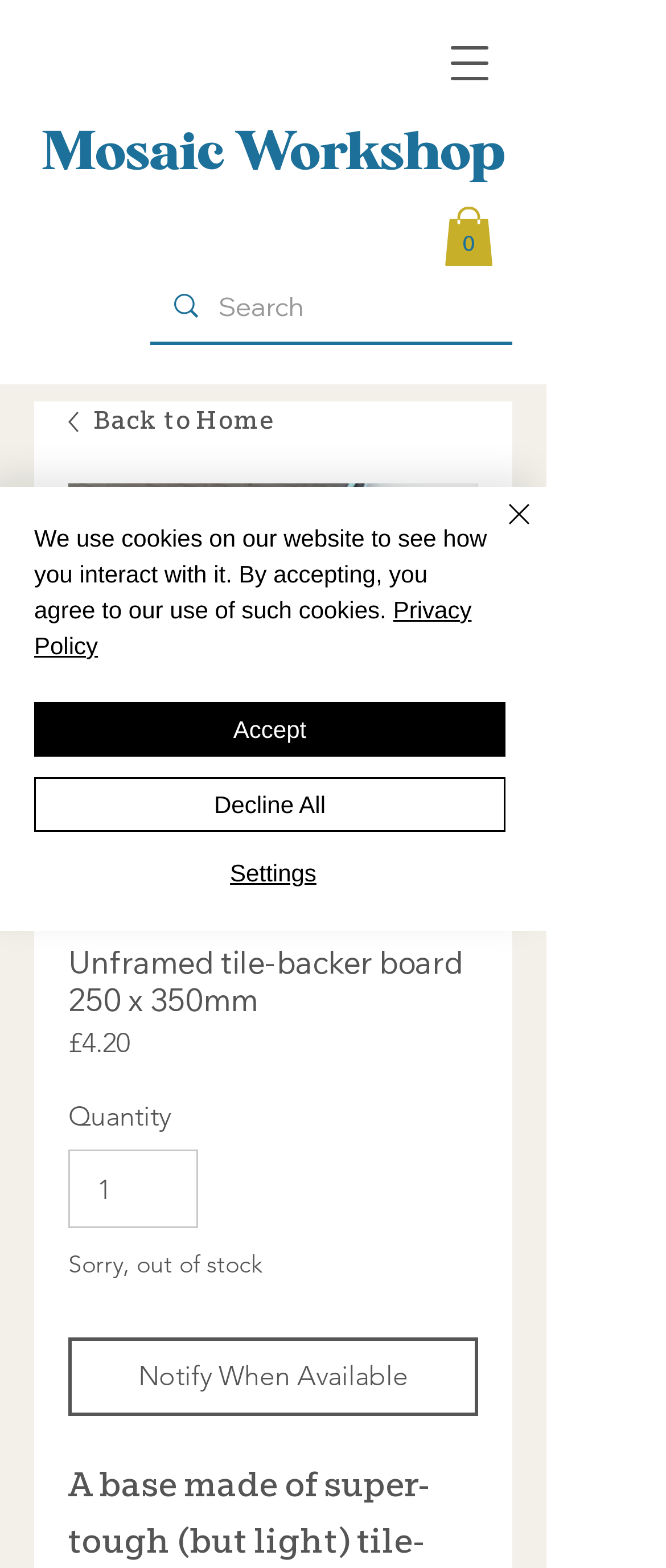Create a detailed description of the webpage's content and layout.

This webpage appears to be a product page for an unframed tile-backer board from Mosaic Workshop Ltd. At the top left, there is a heading with the company name "Mosaic Workshop". Next to it, there is a link to the cart with 0 items. On the top right, there is a button to open the navigation menu.

Below the top section, there is a search bar with a magnifying glass icon and a link to go back to the home page. The search bar is accompanied by an image of the product, which is an unframed tile-backer board. There are two radio buttons with the same product name, one of which is checked.

Underneath the search bar, there is a section dedicated to the product details. The product name "Unframed tile-backer board 250 x 350mm" is displayed as a heading, followed by the price "£4.20" and a label "Price". There is also a quantity selector and a button to add the product to the wishlist.

Unfortunately, the product is currently out of stock, as indicated by the text "Sorry, out of stock". However, there is a button to notify when the product becomes available.

At the bottom of the page, there is a cookie policy alert that informs users about the website's use of cookies. The alert includes links to the privacy policy and buttons to accept, decline, or adjust the cookie settings. There is also a close button to dismiss the alert.